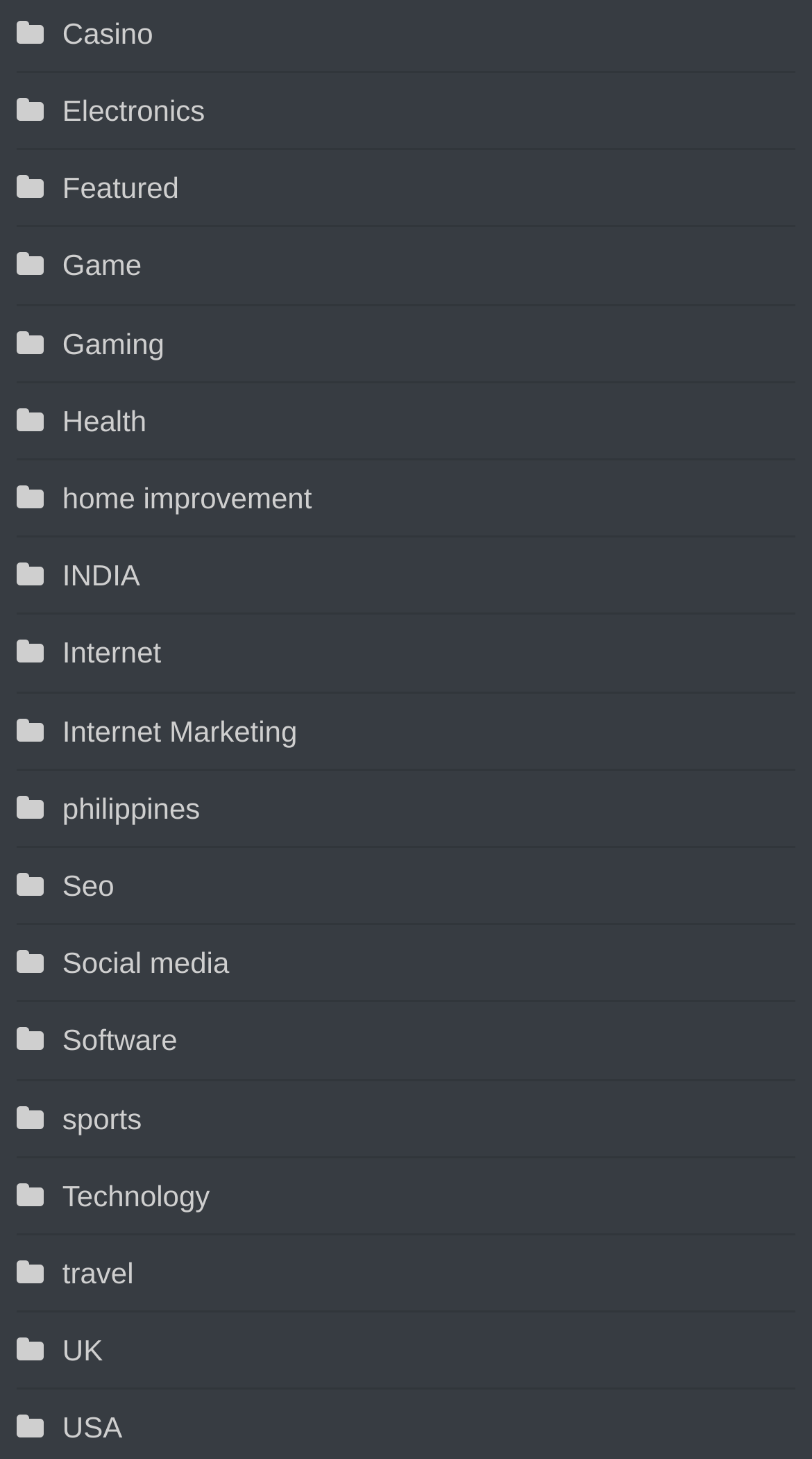Bounding box coordinates are specified in the format (top-left x, top-left y, bottom-right x, bottom-right y). All values are floating point numbers bounded between 0 and 1. Please provide the bounding box coordinate of the region this sentence describes: home improvement

[0.02, 0.323, 0.384, 0.36]